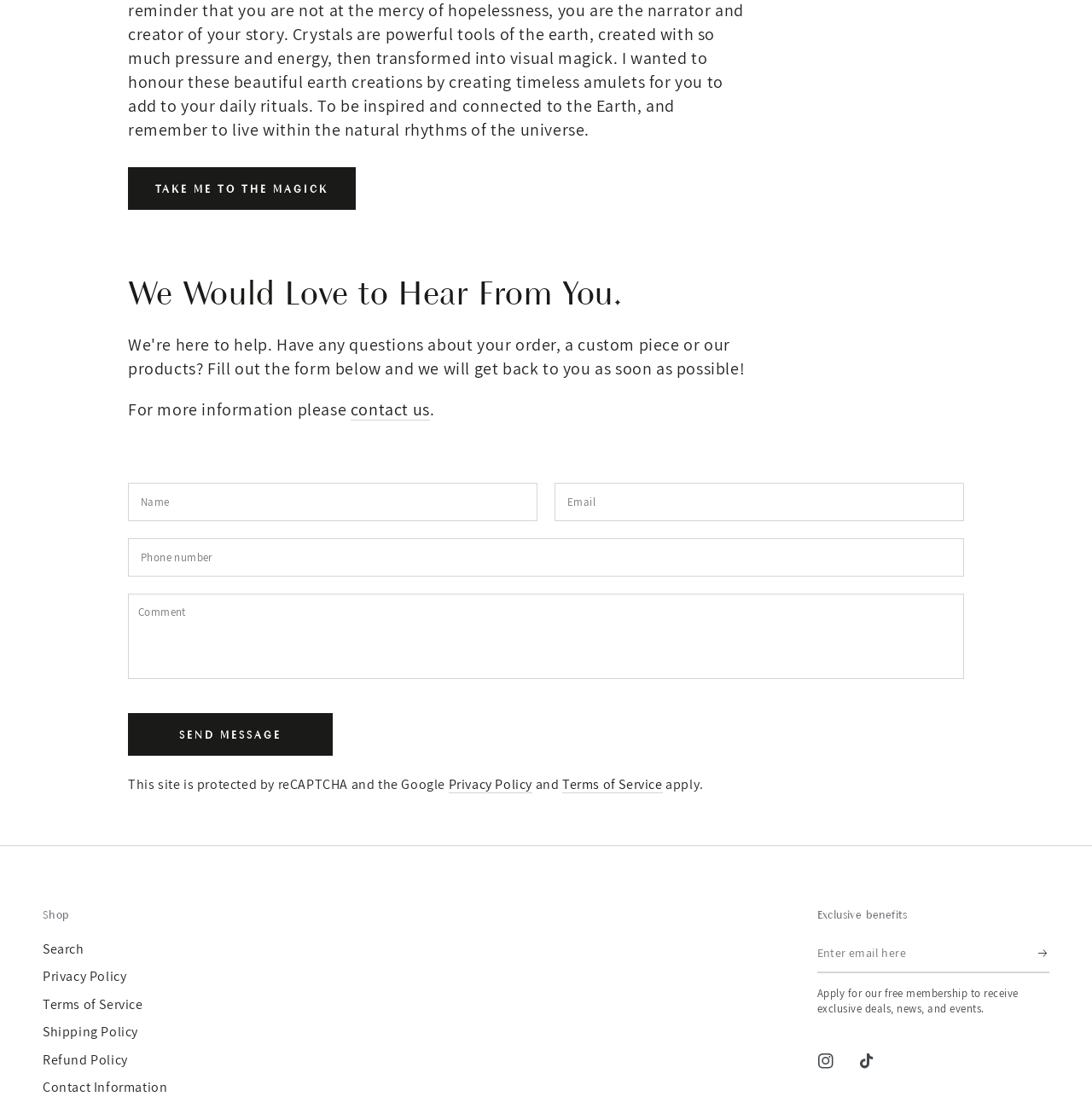What is the purpose of the 'SEND MESSAGE' button?
Please ensure your answer to the question is detailed and covers all necessary aspects.

The 'SEND MESSAGE' button is located below the textboxes for 'Name', 'Email', 'Phone number', and 'Comment', which suggests that it is used to send a message or inquiry to the website owner or administrator.